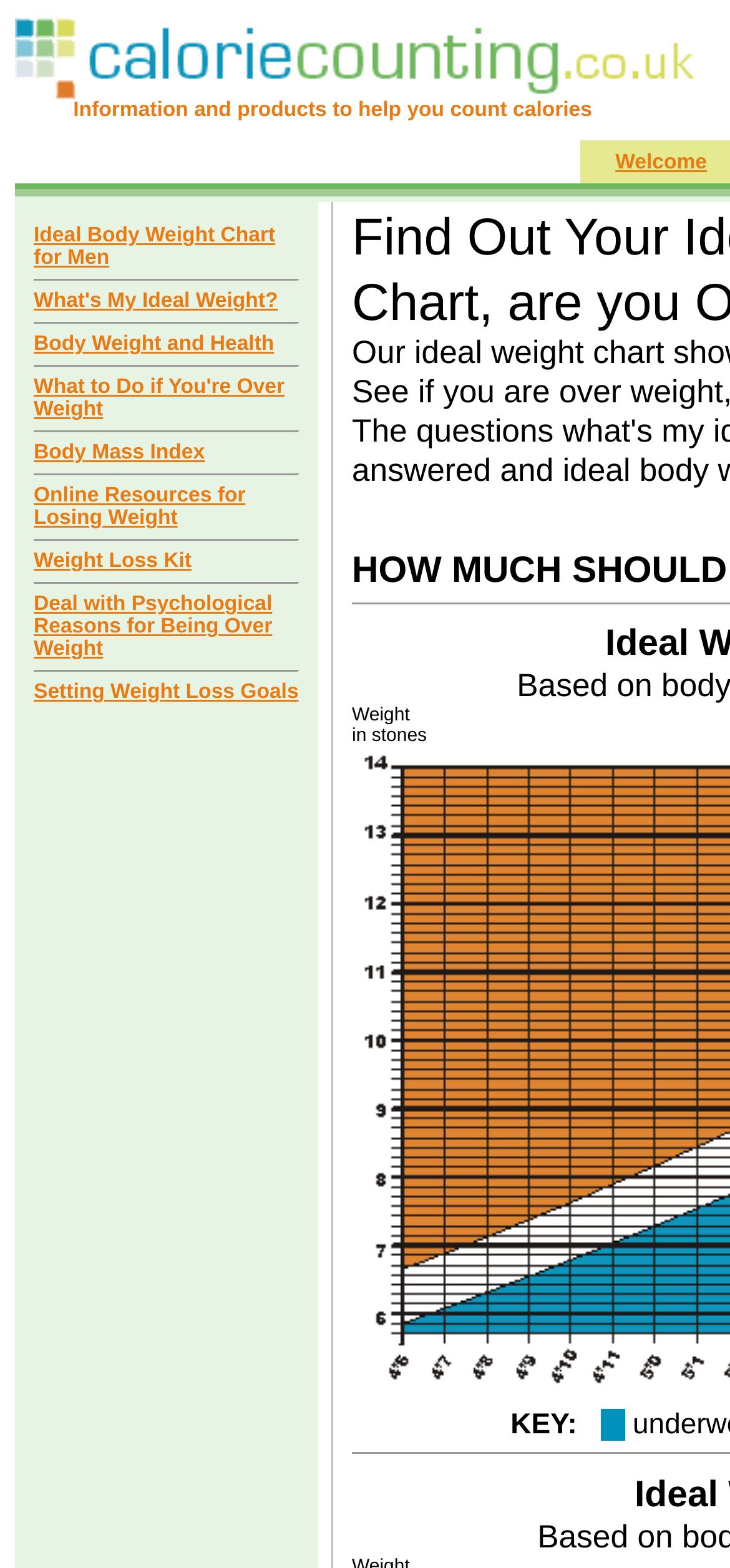Locate the bounding box of the UI element described by: "Welcome" in the given webpage screenshot.

[0.843, 0.096, 0.968, 0.11]